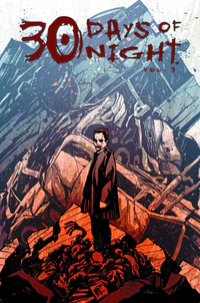What is the price of the graphic novel?
Refer to the image and provide a detailed answer to the question.

The price is marked below the artwork on the cover of the graphic novel, indicating its premium quality as a collectible item for enthusiasts and readers alike.